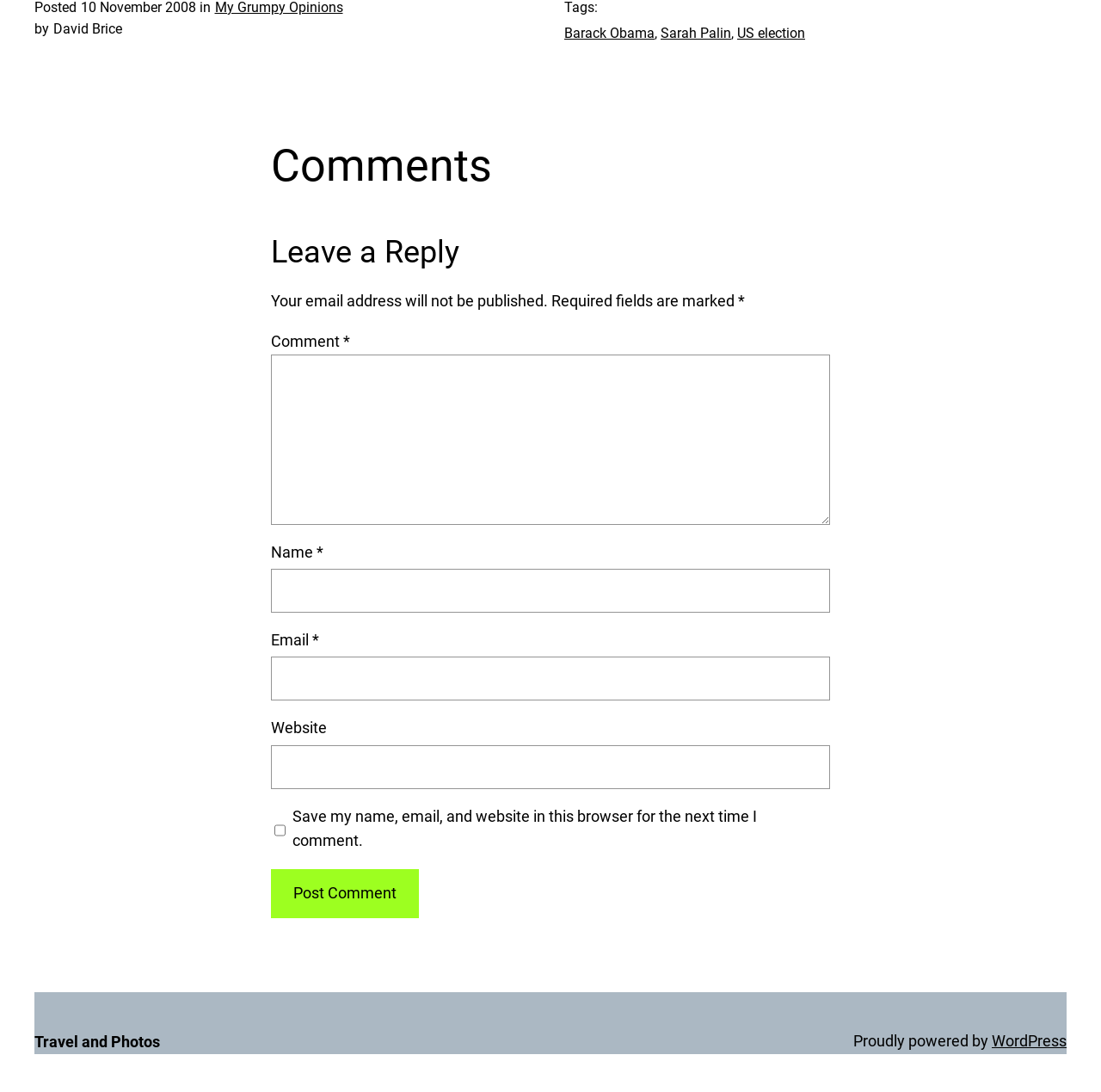Please find the bounding box coordinates of the section that needs to be clicked to achieve this instruction: "Visit the Travel and Photos page".

[0.031, 0.946, 0.145, 0.962]